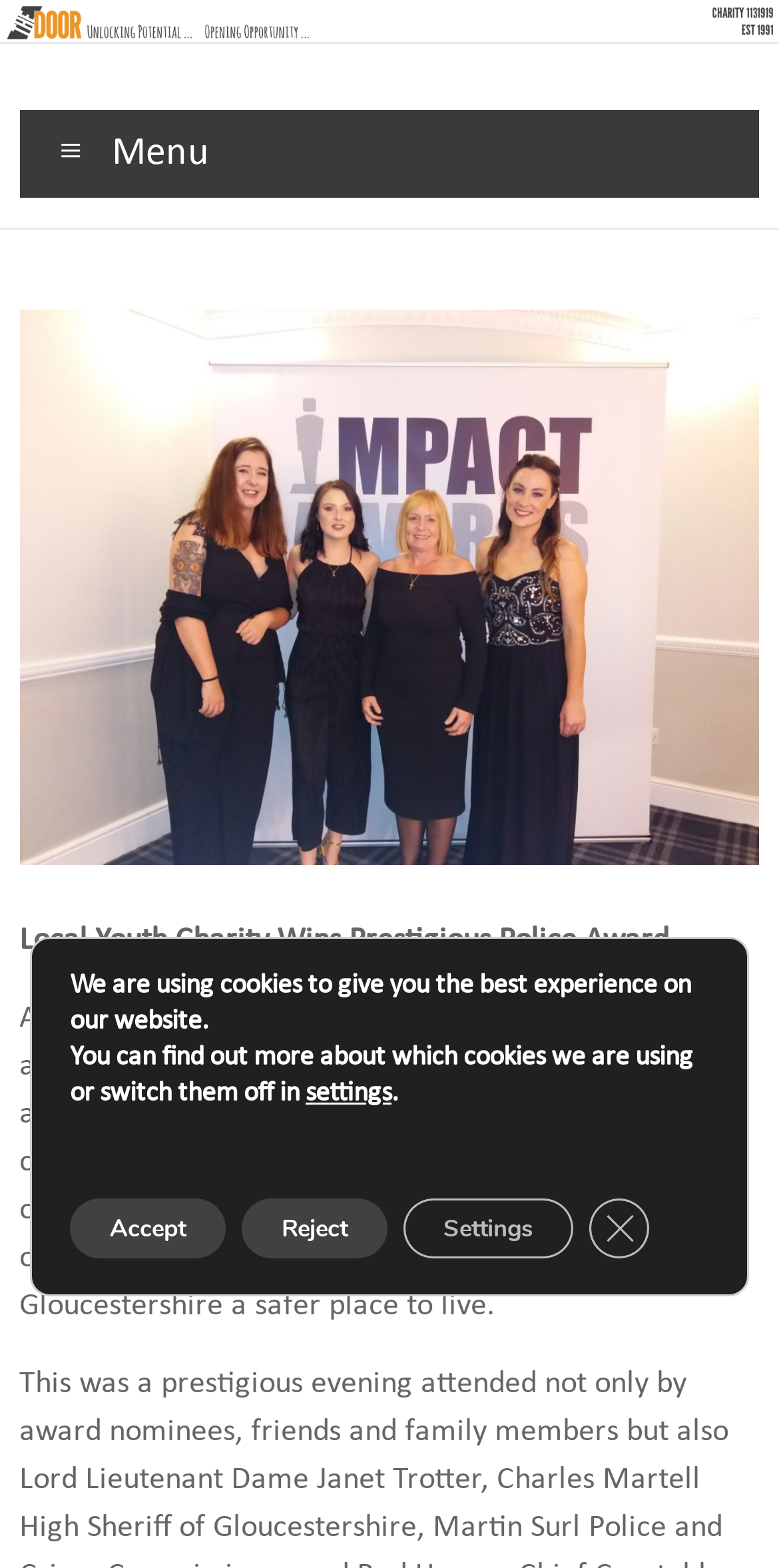For the following element description, predict the bounding box coordinates in the format (top-left x, top-left y, bottom-right x, bottom-right y). All values should be floating point numbers between 0 and 1. Description: Close GDPR Cookie Banner

[0.756, 0.764, 0.833, 0.803]